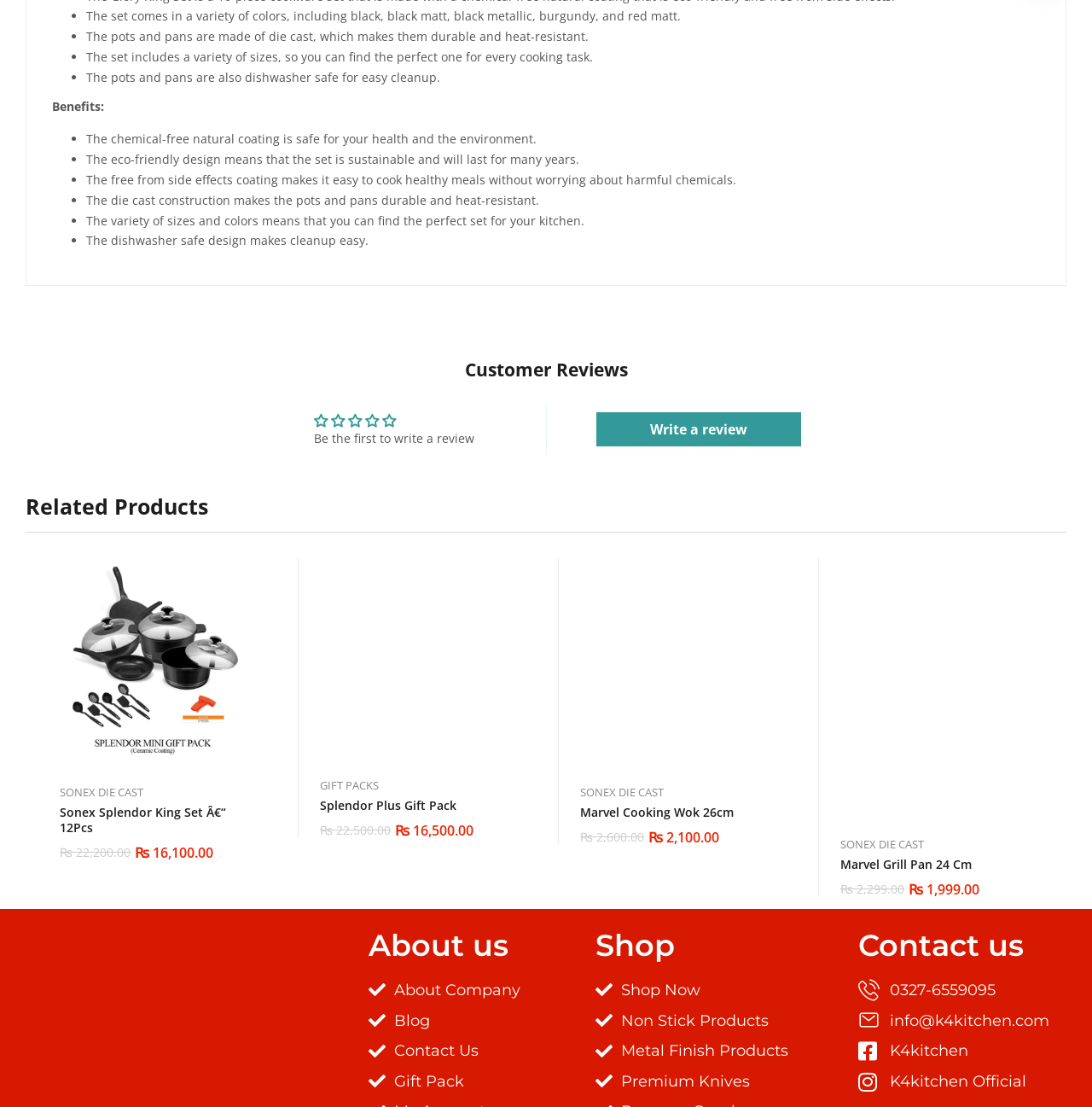Highlight the bounding box of the UI element that corresponds to this description: "Marvel Cooking Wok 26cm".

[0.531, 0.726, 0.672, 0.741]